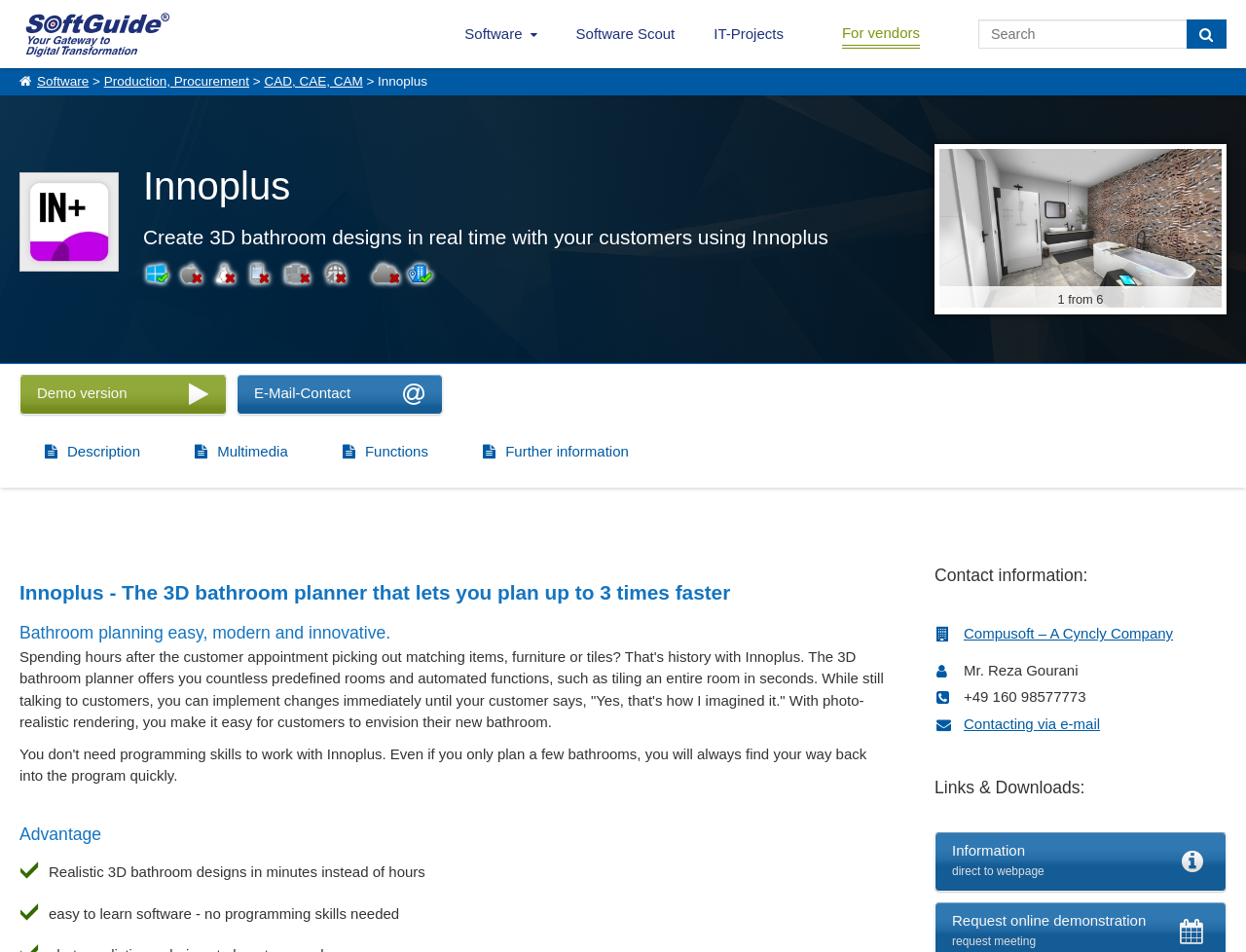Determine the bounding box coordinates for the clickable element to execute this instruction: "Request online demonstration". Provide the coordinates as four float numbers between 0 and 1, i.e., [left, top, right, bottom].

[0.764, 0.958, 0.92, 0.976]